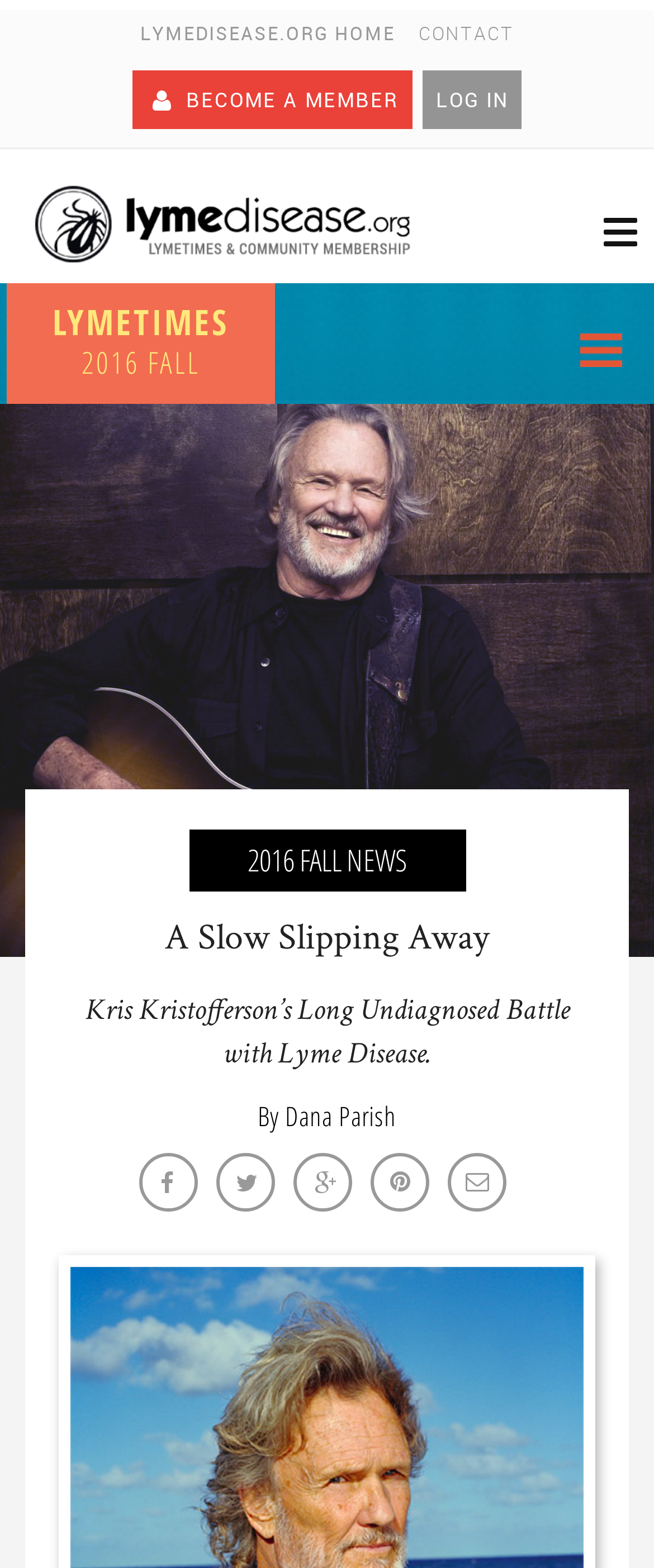Locate the bounding box coordinates of the element that should be clicked to fulfill the instruction: "read 2016 fall news".

[0.378, 0.535, 0.622, 0.561]